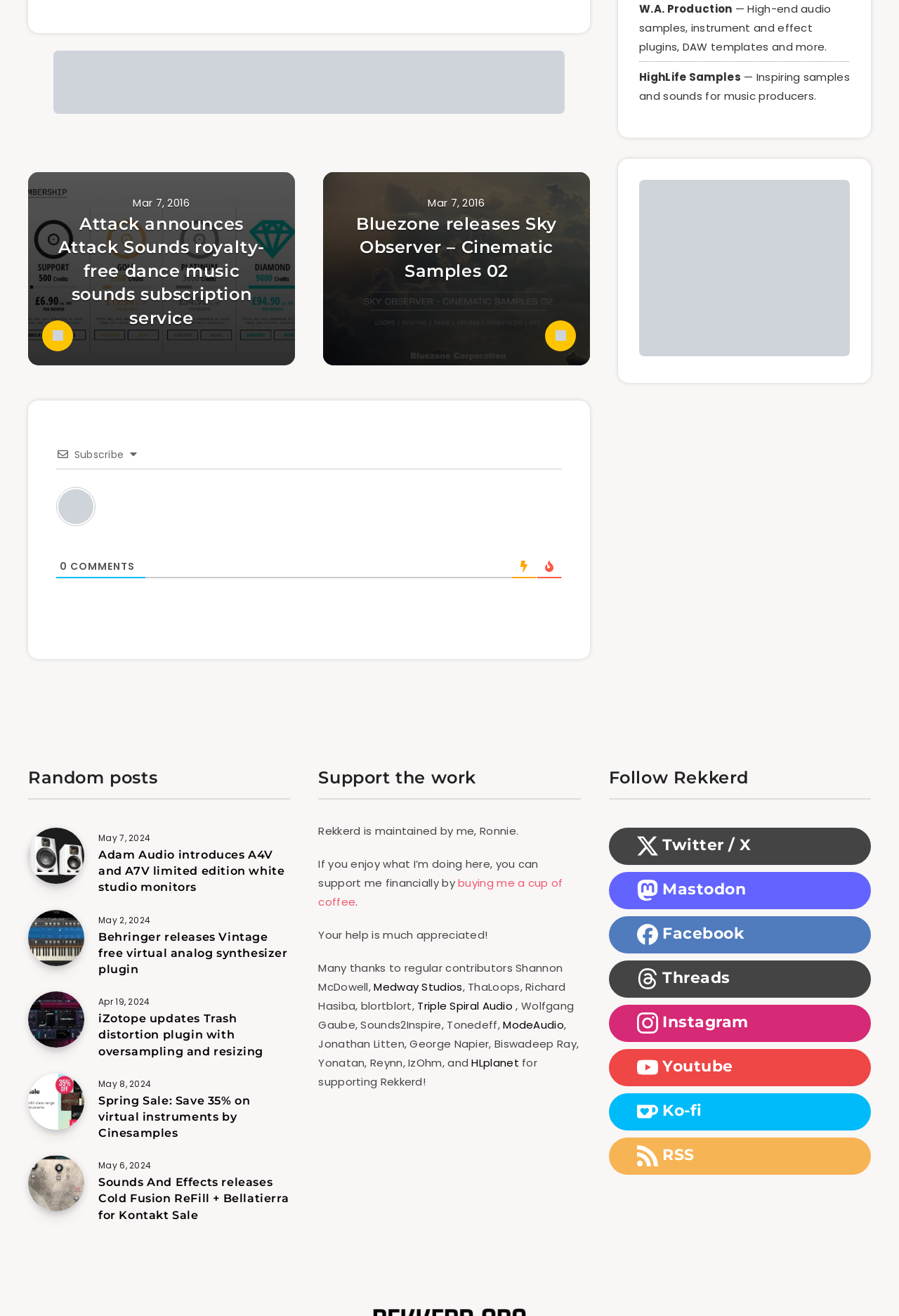Please locate the bounding box coordinates for the element that should be clicked to achieve the following instruction: "Check the comments section". Ensure the coordinates are given as four float numbers between 0 and 1, i.e., [left, top, right, bottom].

[0.075, 0.425, 0.15, 0.435]